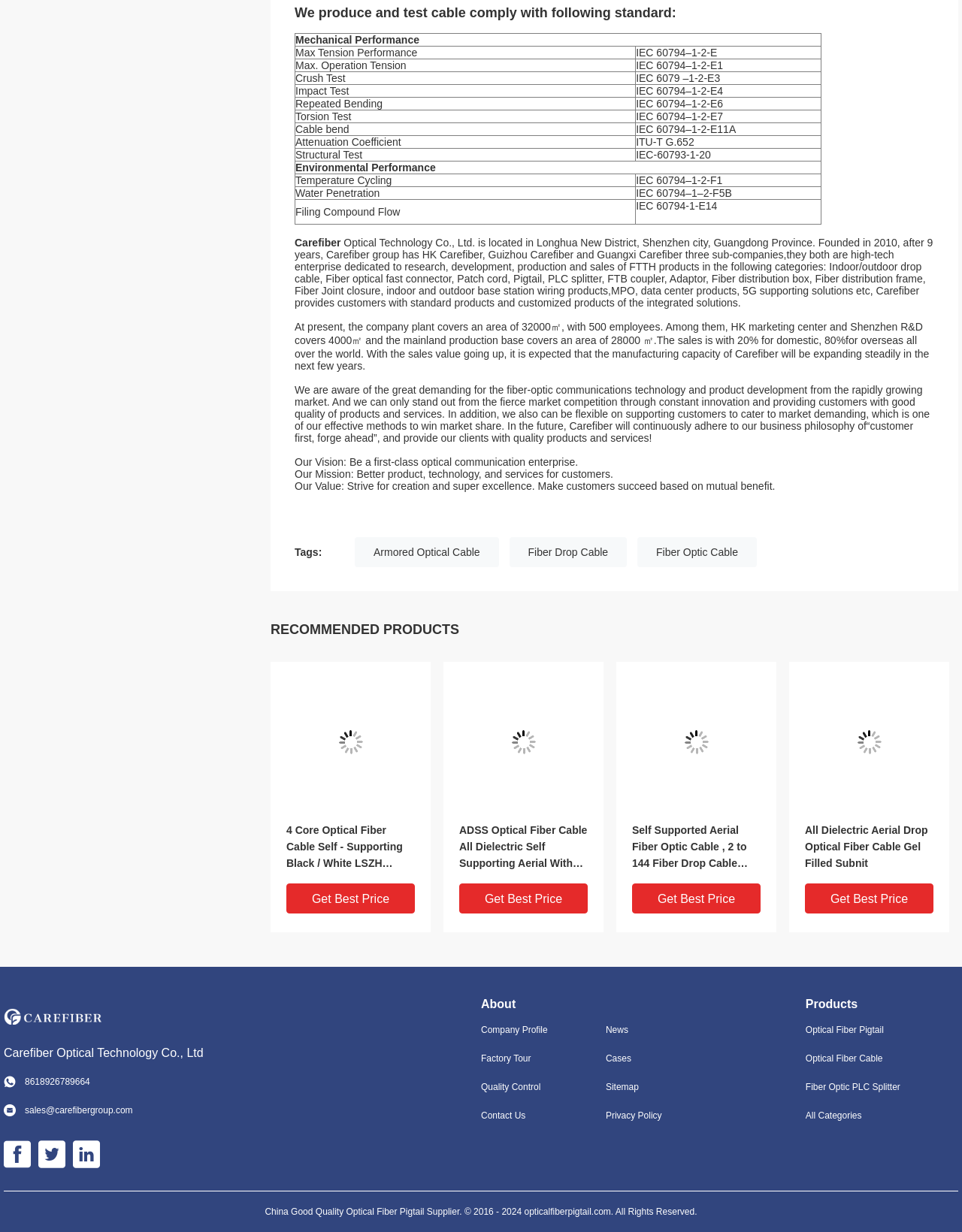Determine the bounding box coordinates of the area to click in order to meet this instruction: "Get Best Price for 4 Core Optical Fiber Cable".

[0.298, 0.717, 0.431, 0.741]